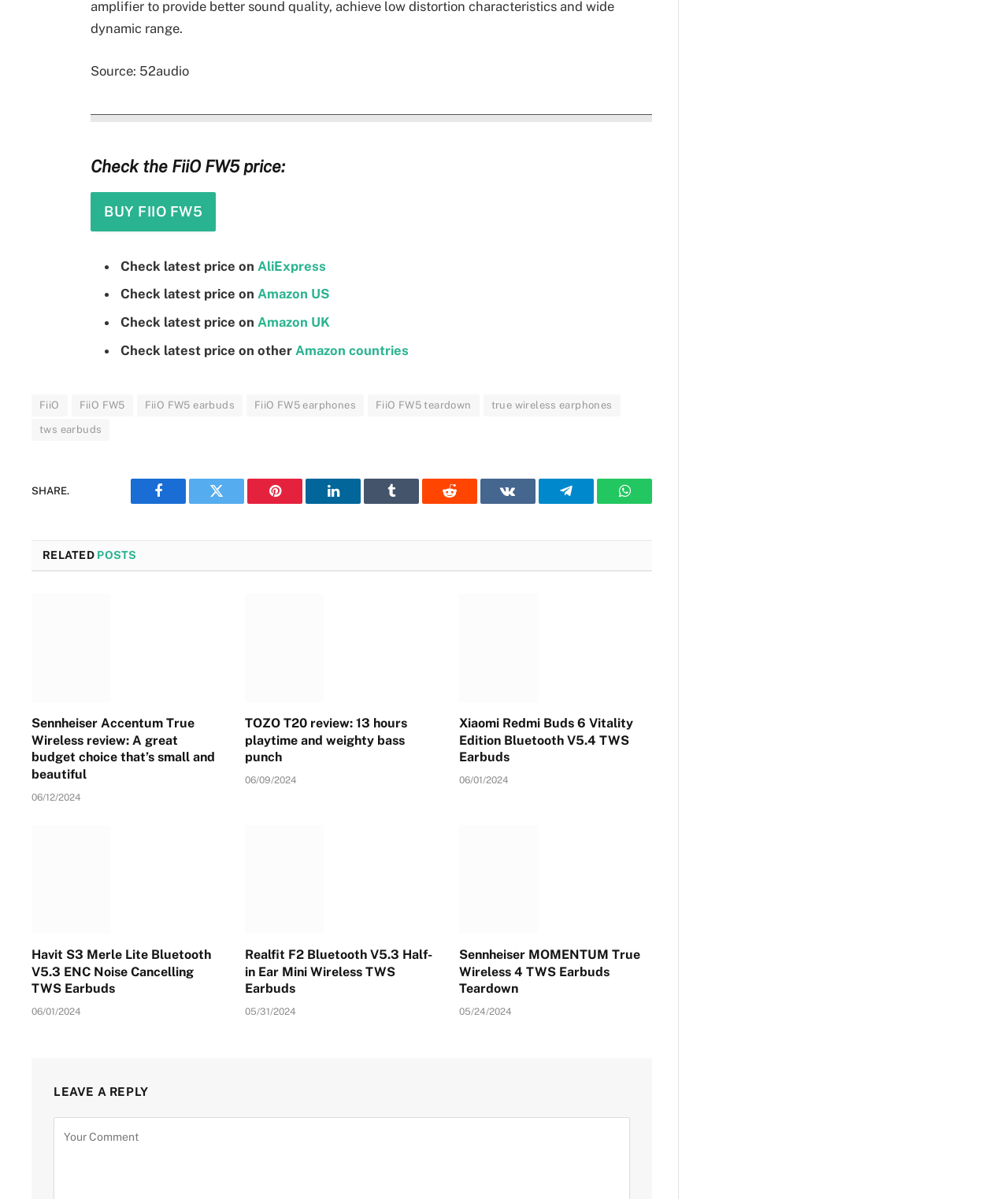Locate the bounding box coordinates of the area to click to fulfill this instruction: "Buy FiiO FW5". The bounding box should be presented as four float numbers between 0 and 1, in the order [left, top, right, bottom].

[0.09, 0.16, 0.214, 0.193]